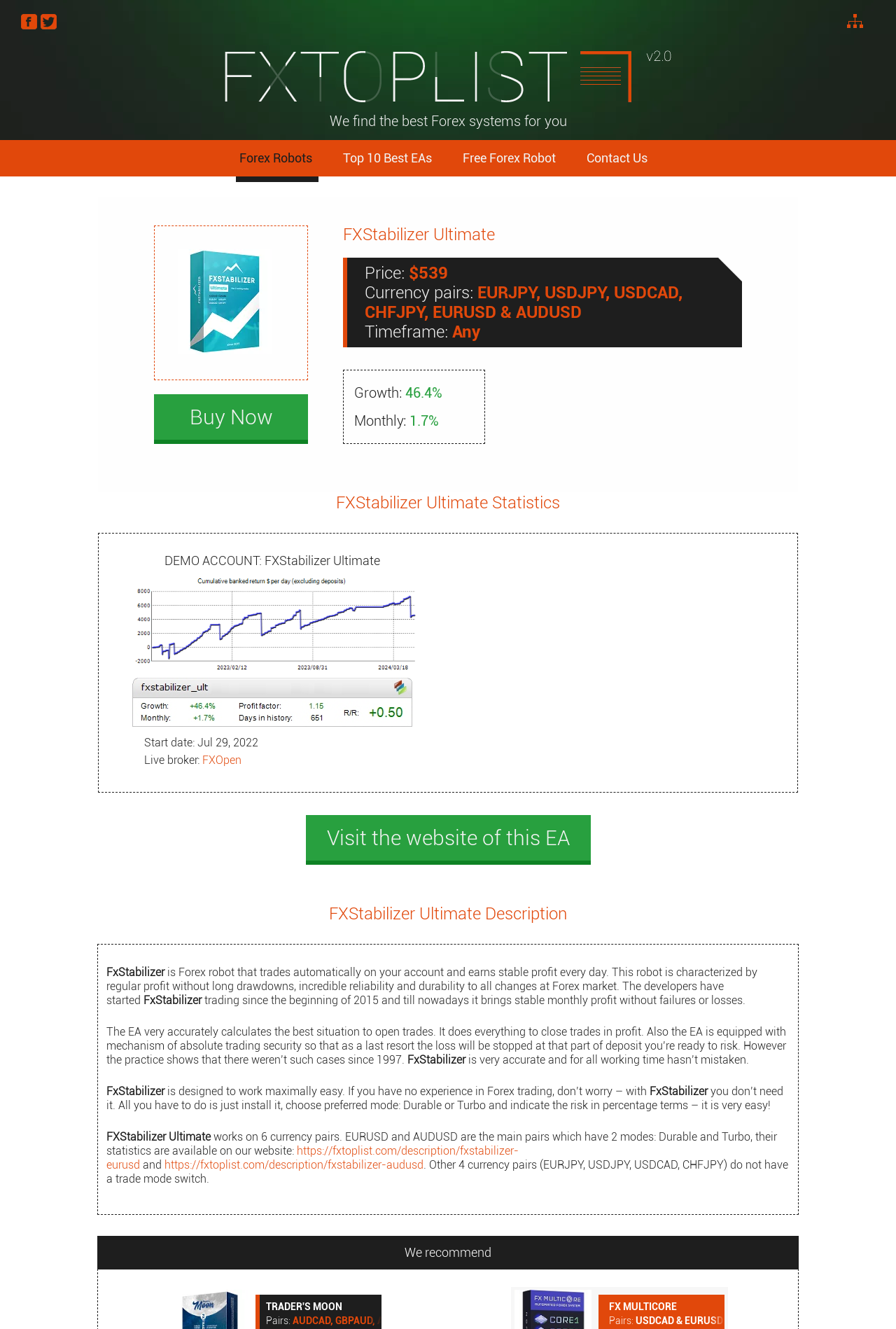Please find the bounding box coordinates of the clickable region needed to complete the following instruction: "View FXStabilizer Ultimate Statistics". The bounding box coordinates must consist of four float numbers between 0 and 1, i.e., [left, top, right, bottom].

[0.0, 0.371, 1.0, 0.385]